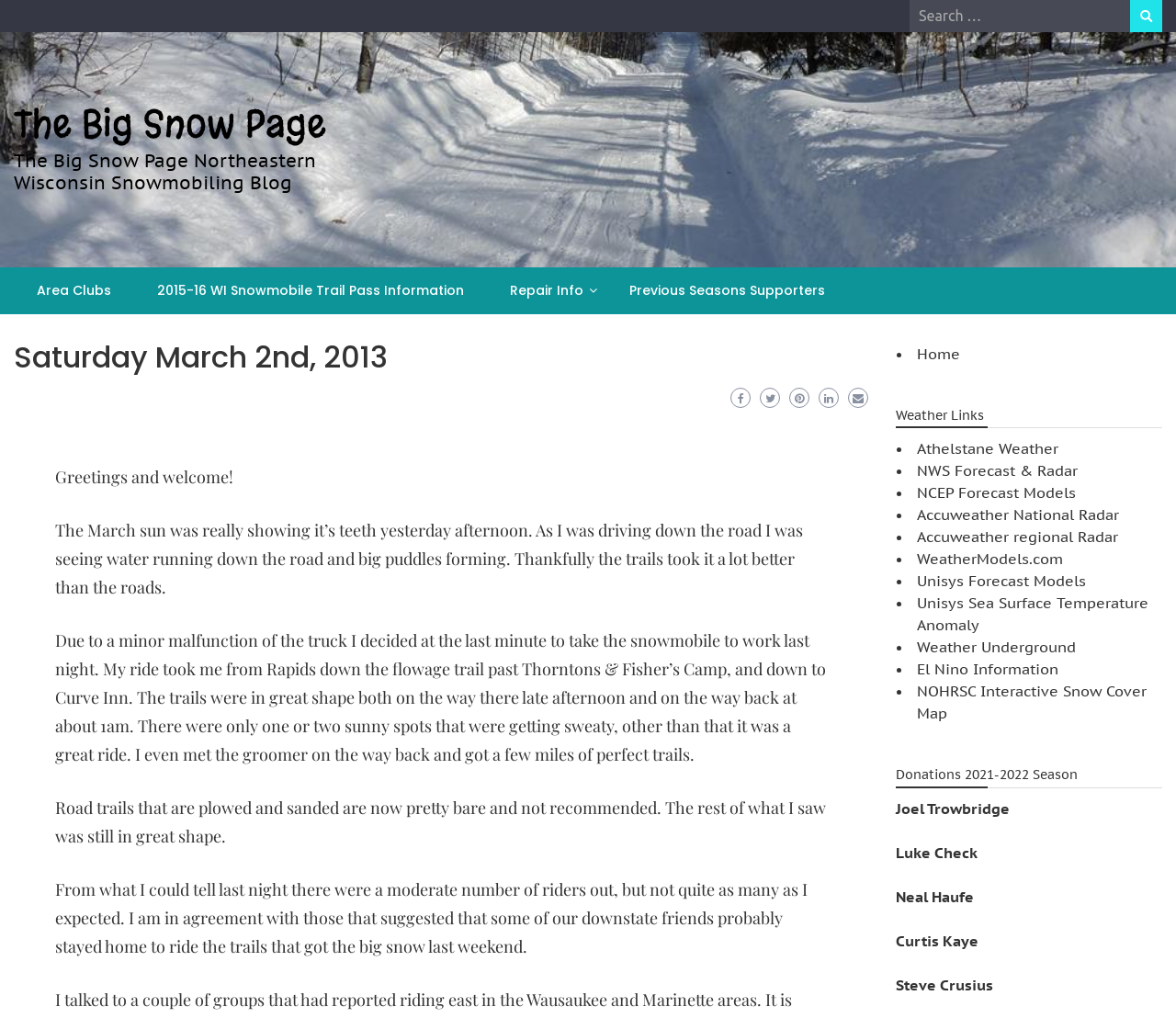Identify the bounding box coordinates of the clickable region to carry out the given instruction: "View Area Clubs".

[0.016, 0.263, 0.11, 0.309]